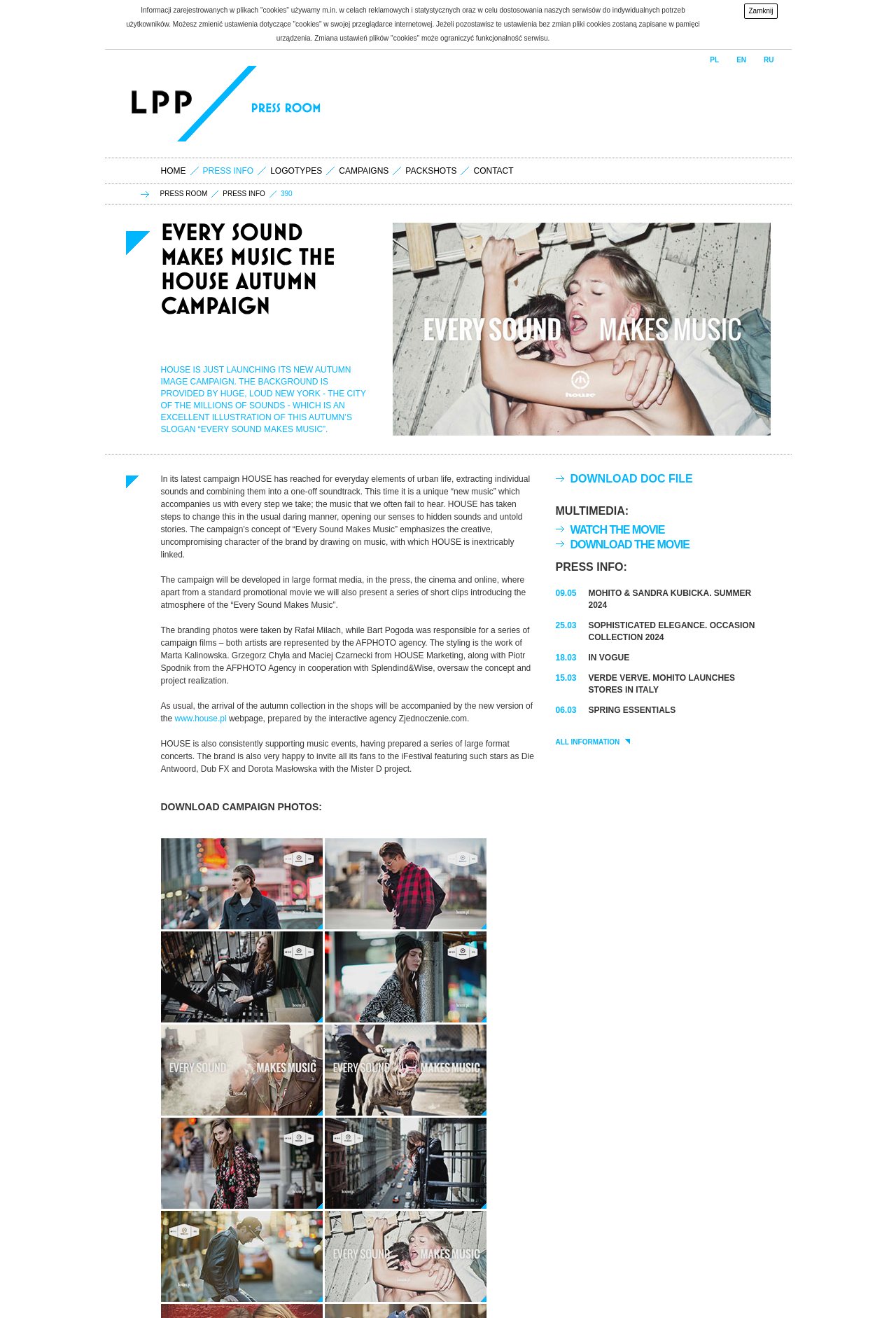Analyze the image and give a detailed response to the question:
How many languages can the webpage be switched to?

The webpage can be switched to three languages, which can be found in the links at the top right corner of the webpage, labeled as 'PL', 'EN', and 'RU'.